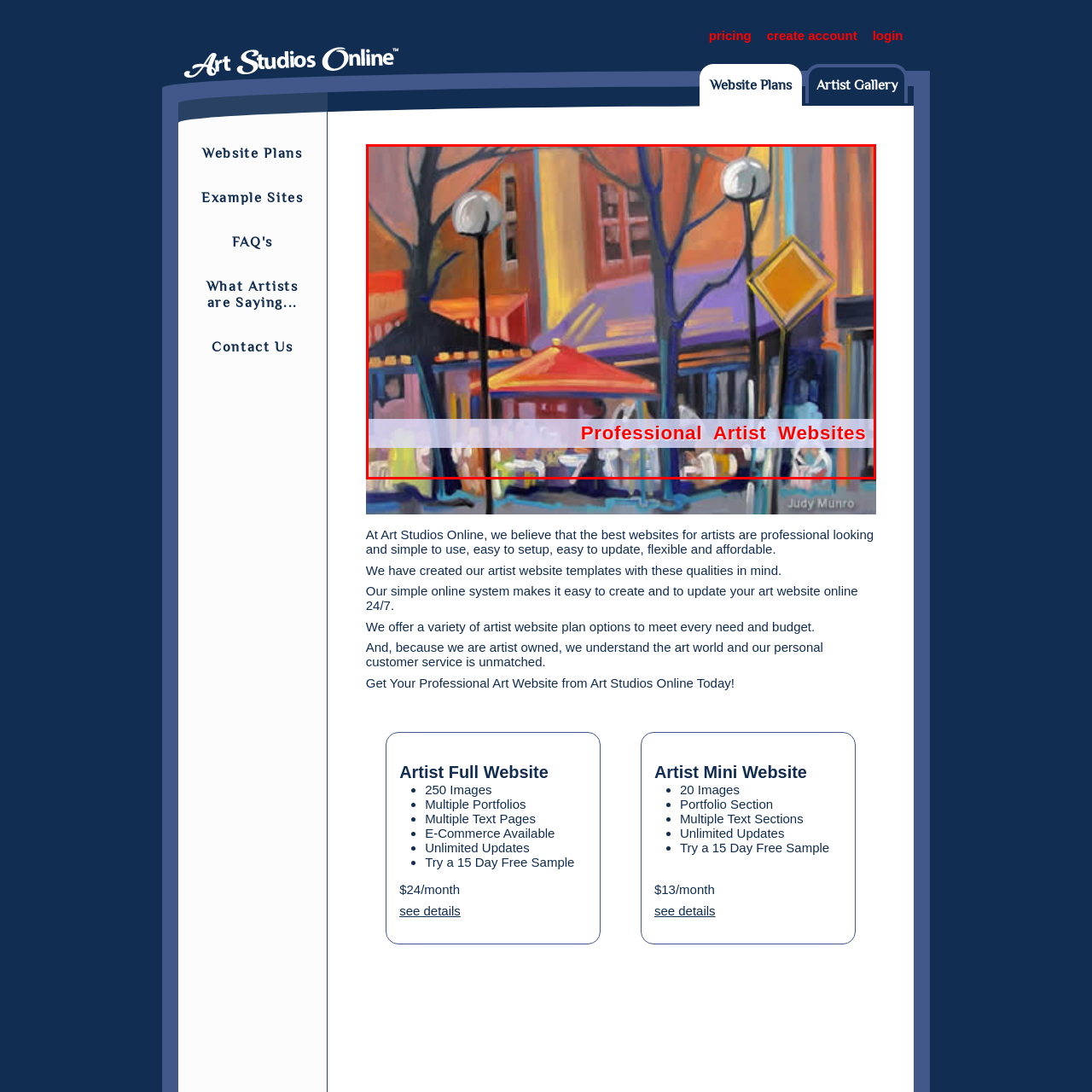Explain in detail the content of the image enclosed by the red outline.

This vibrant image presents an artistic interpretation of an urban scene, showcasing colorful structures and elements like street lamps and umbrellas. Overlaying the artwork is the text "Professional Artist Websites," highlighted in bold red letters on a soft white background. This promotional message emphasizes the mission of Art Studios Online, which focuses on providing appealing and functional websites tailored for artists. The imagery paired with the text creates a compelling visual narrative, aligning with the brand's commitment to quality, professionalism, and support for artists in representing their work online.